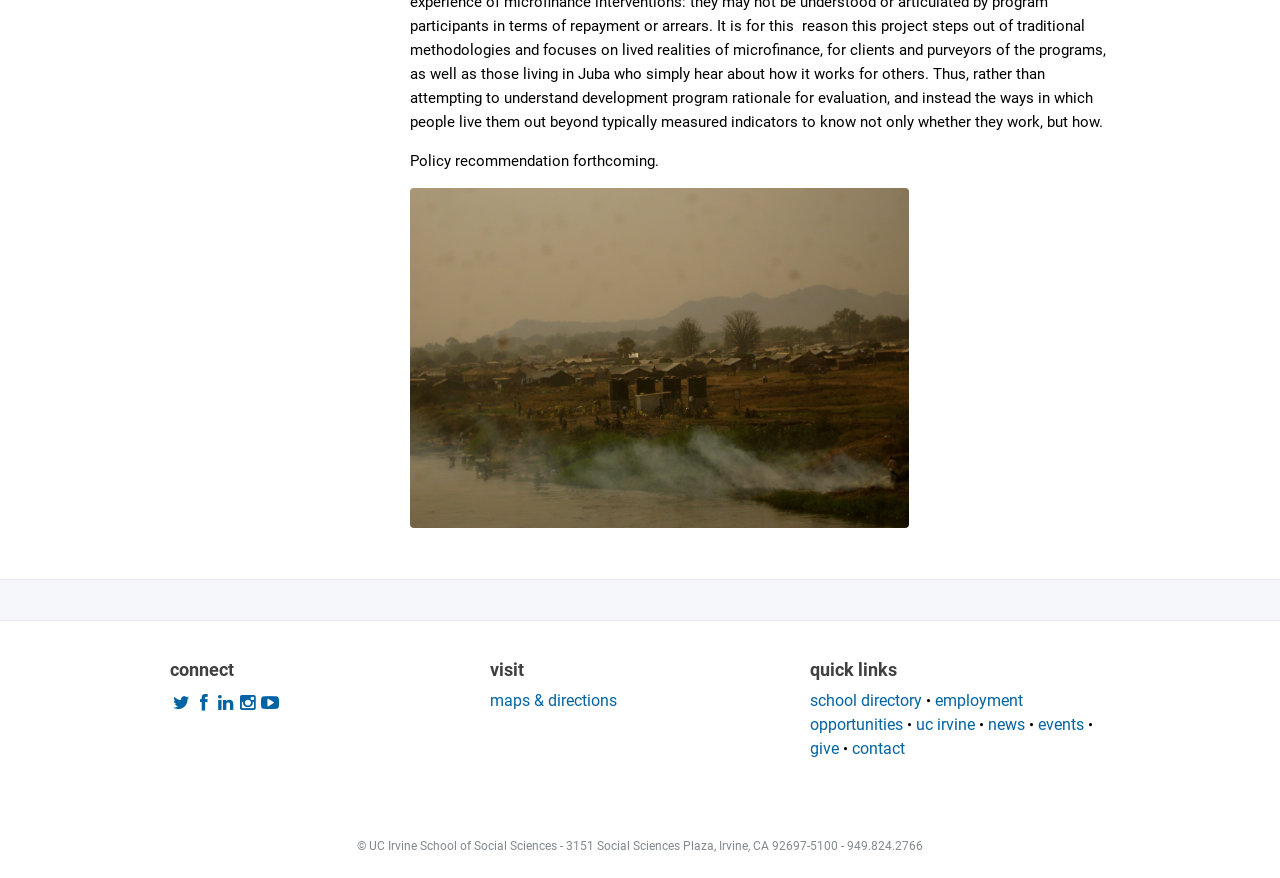What is the first heading on the webpage? Analyze the screenshot and reply with just one word or a short phrase.

connect